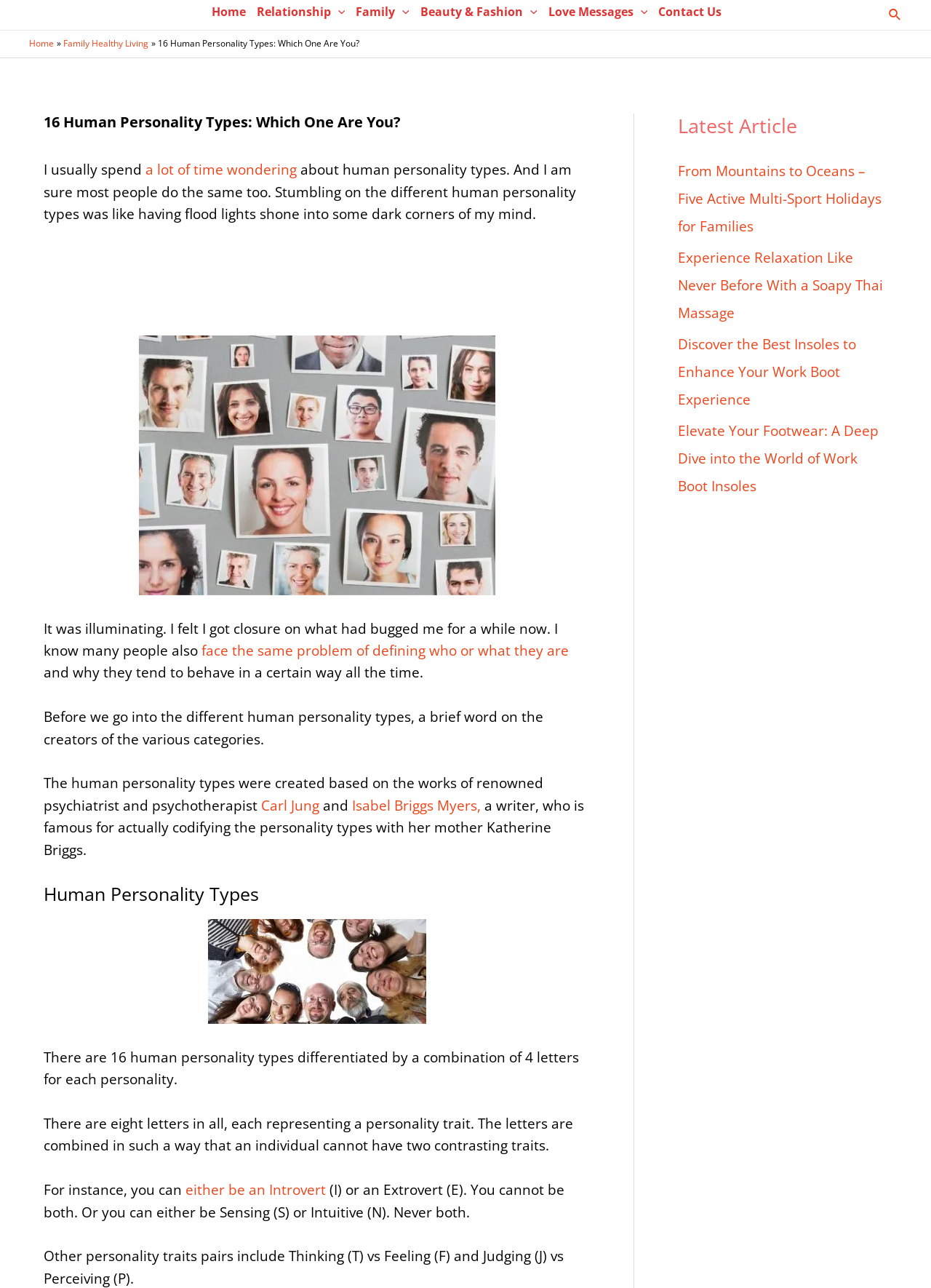How many human personality types are there?
Could you please answer the question thoroughly and with as much detail as possible?

The number of human personality types is mentioned in the text 'There are 16 human personality types differentiated by a combination of 4 letters for each personality.' which is located in the main content section of the webpage.